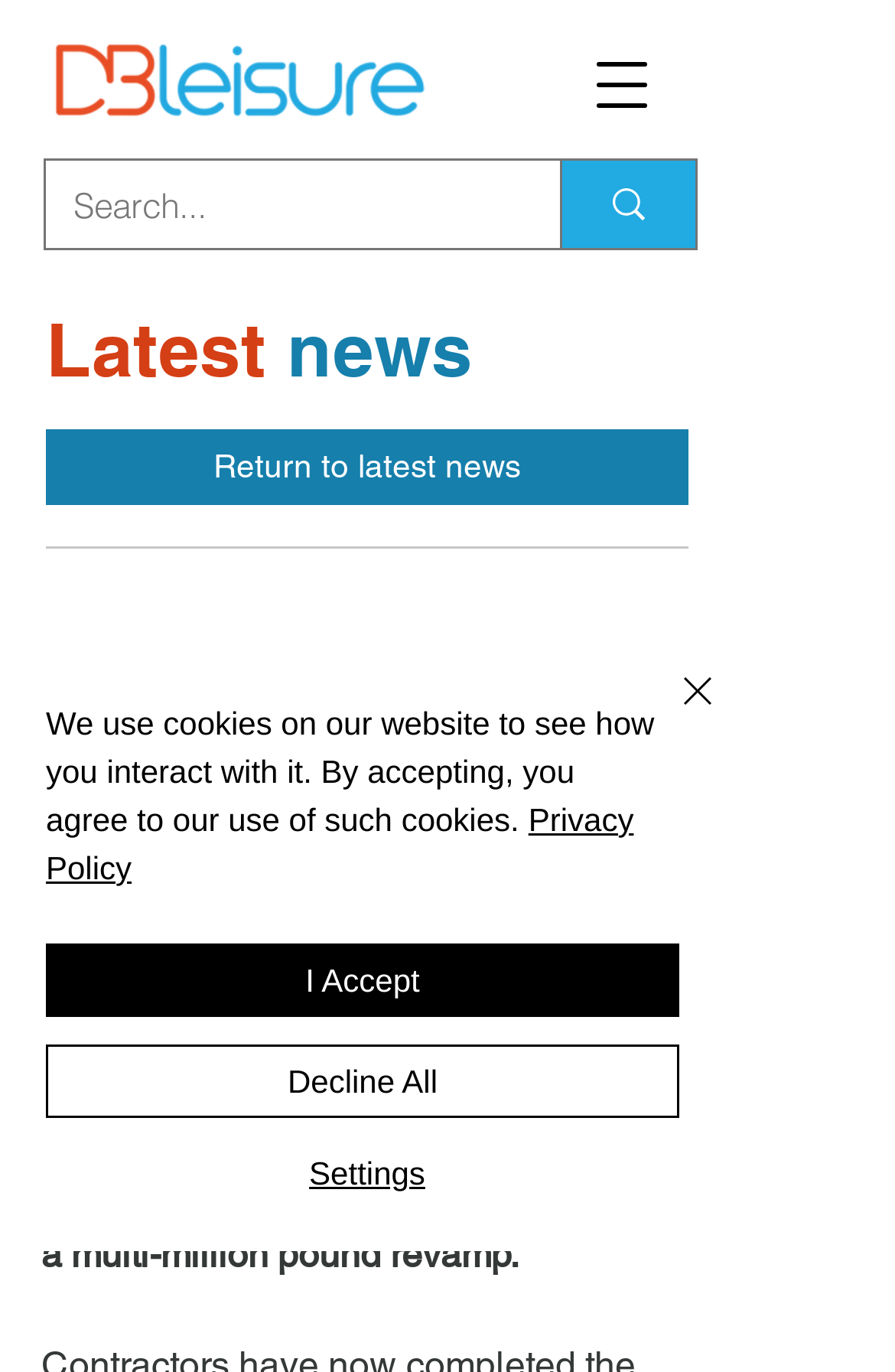Answer succinctly with a single word or phrase:
When was the article written?

Nov 7, 2022